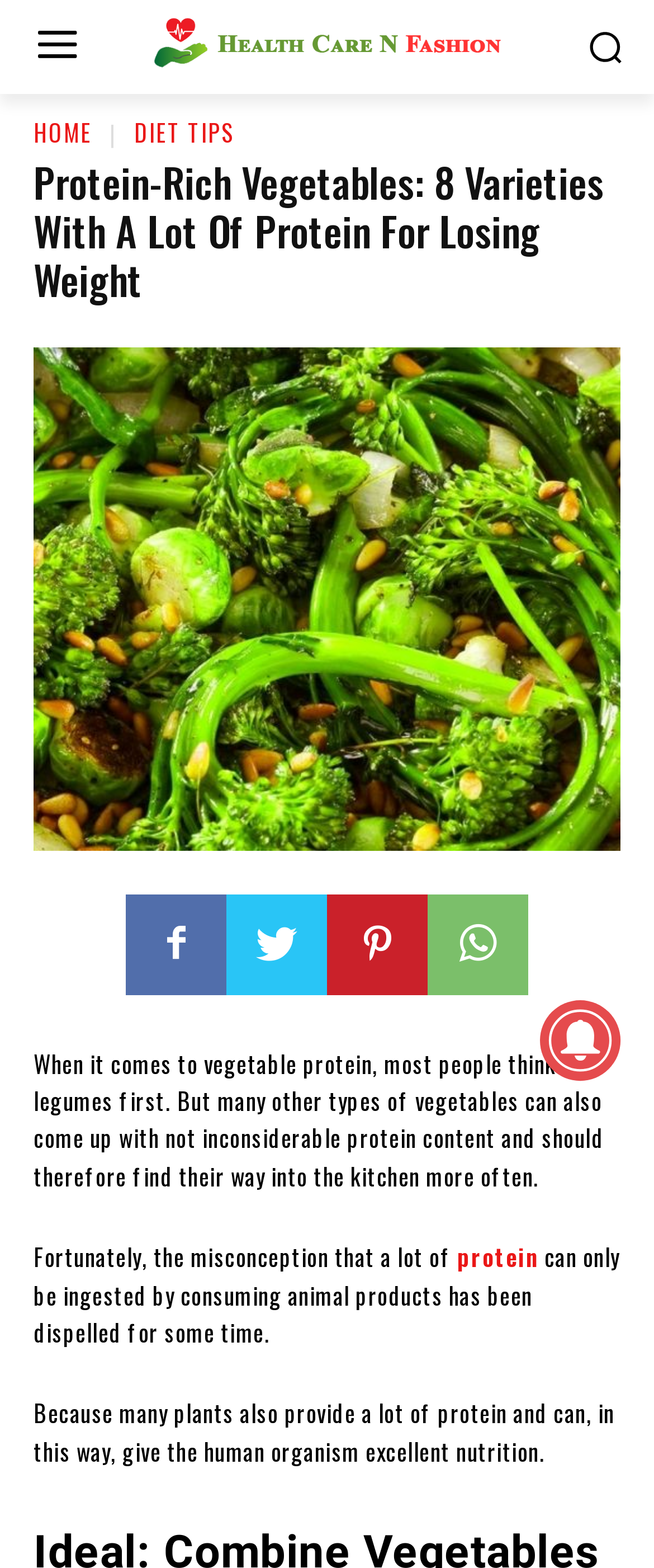Is there a search button on the webpage?
Provide a concise answer using a single word or phrase based on the image.

Yes